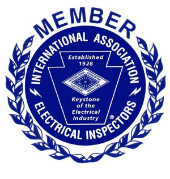What is the name of the organization?
Utilize the information in the image to give a detailed answer to the question.

The caption explicitly states that the name 'INTERNATIONAL ASSOCIATION OF ELECTRICAL INSPECTORS' is presented in bold lettering inside the circle, underscoring the prestigious association to which the member belongs.